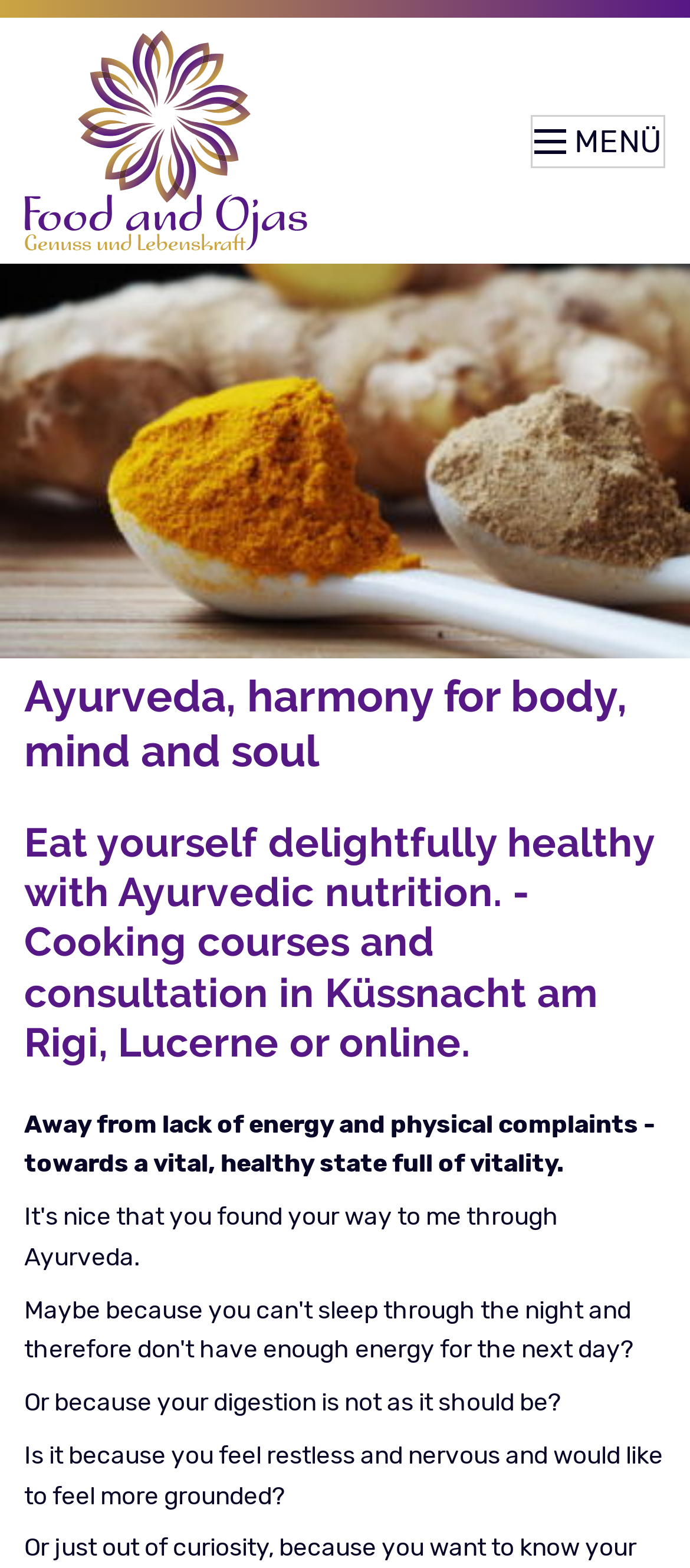Based on what you see in the screenshot, provide a thorough answer to this question: What is the main topic of this webpage?

Based on the webpage content, especially the headings and static texts, it is clear that the main topic of this webpage is Ayurvedic nutrition, which is a type of traditional Indian medicine that focuses on healthy eating and lifestyle.